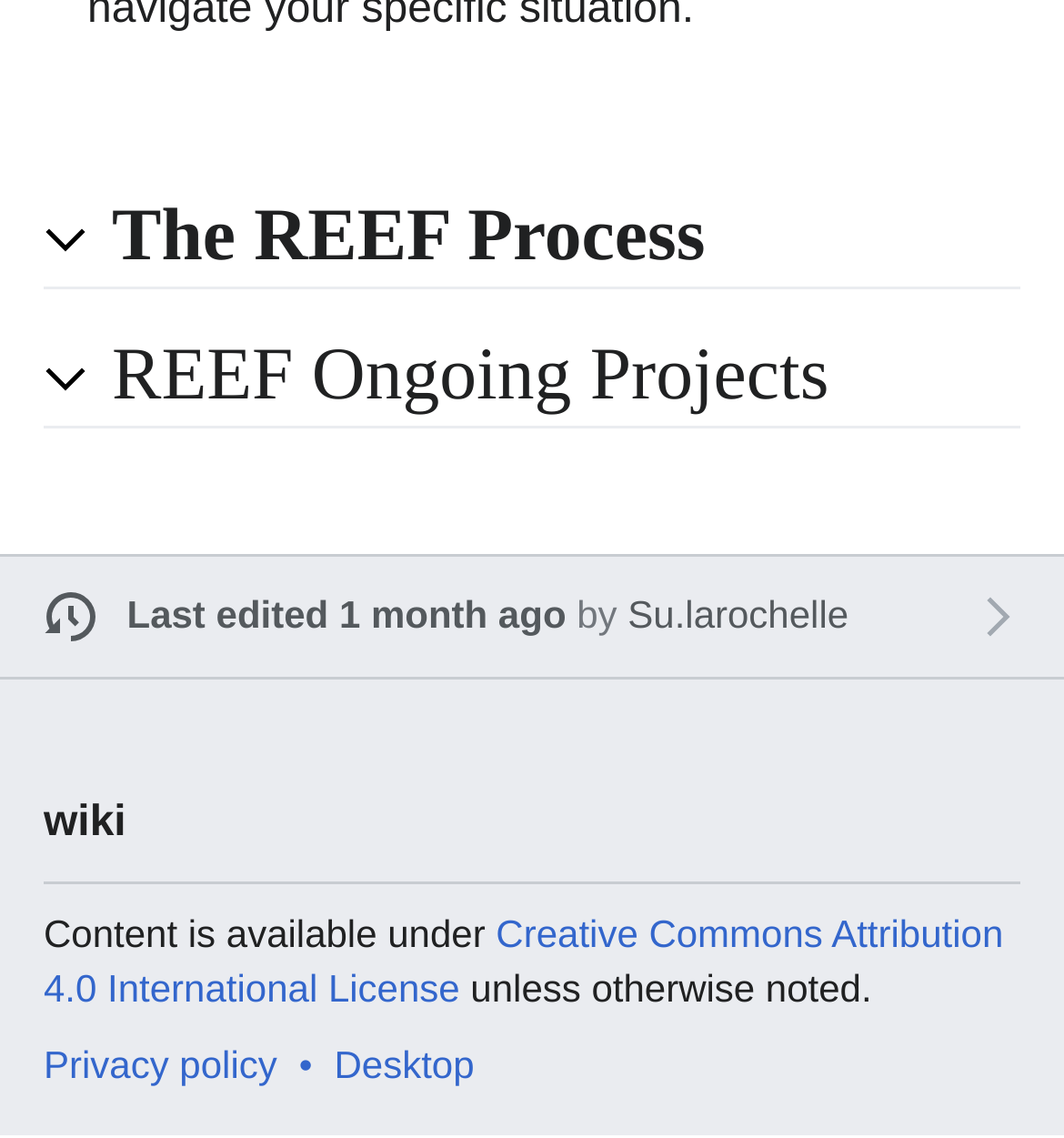What is the first collapsible block about? Based on the screenshot, please respond with a single word or phrase.

The REEF Process